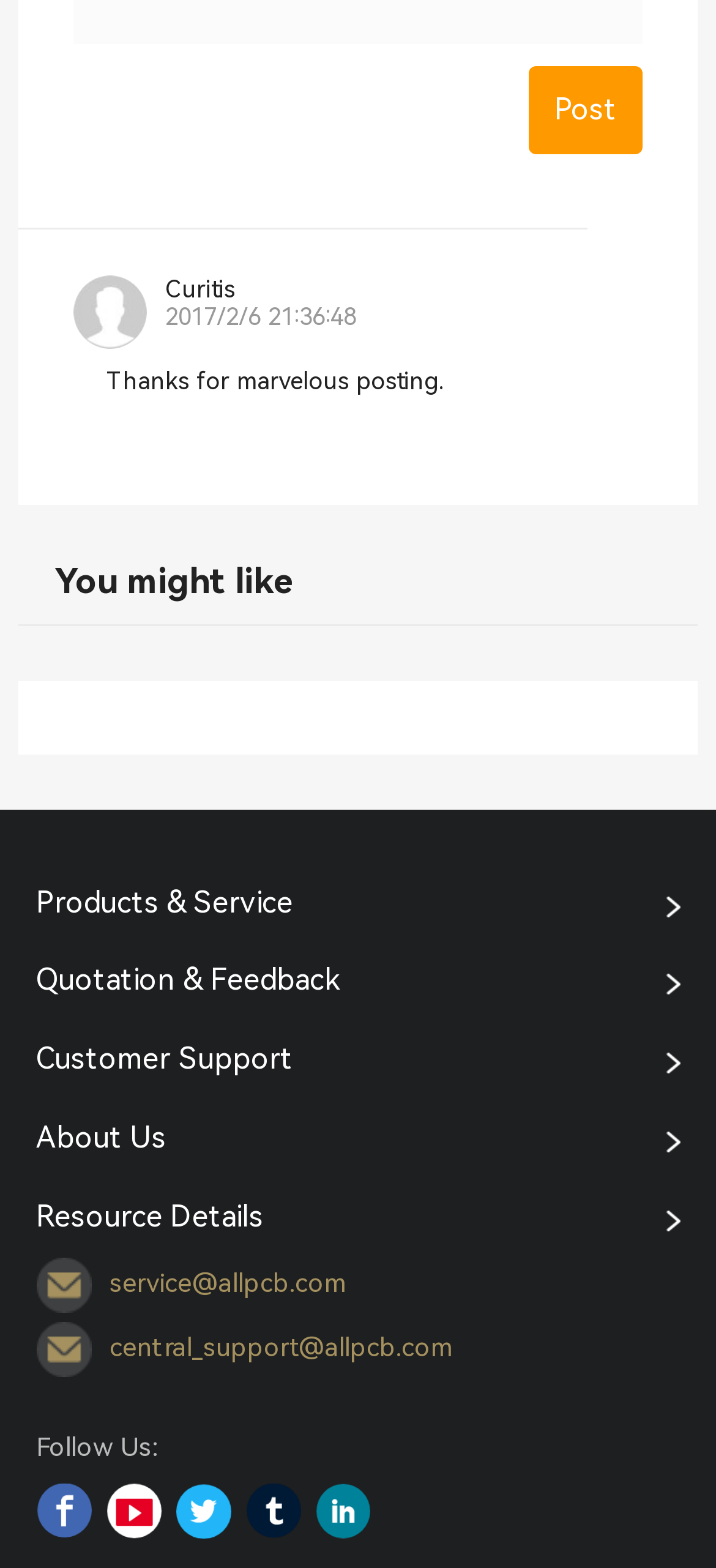What is the date of the comment posted by Curtis?
Give a thorough and detailed response to the question.

The date of the comment posted by Curtis can be found in the StaticText element with the text '2017/2/6 21:36:48' which is located next to the user name 'Curtis'.